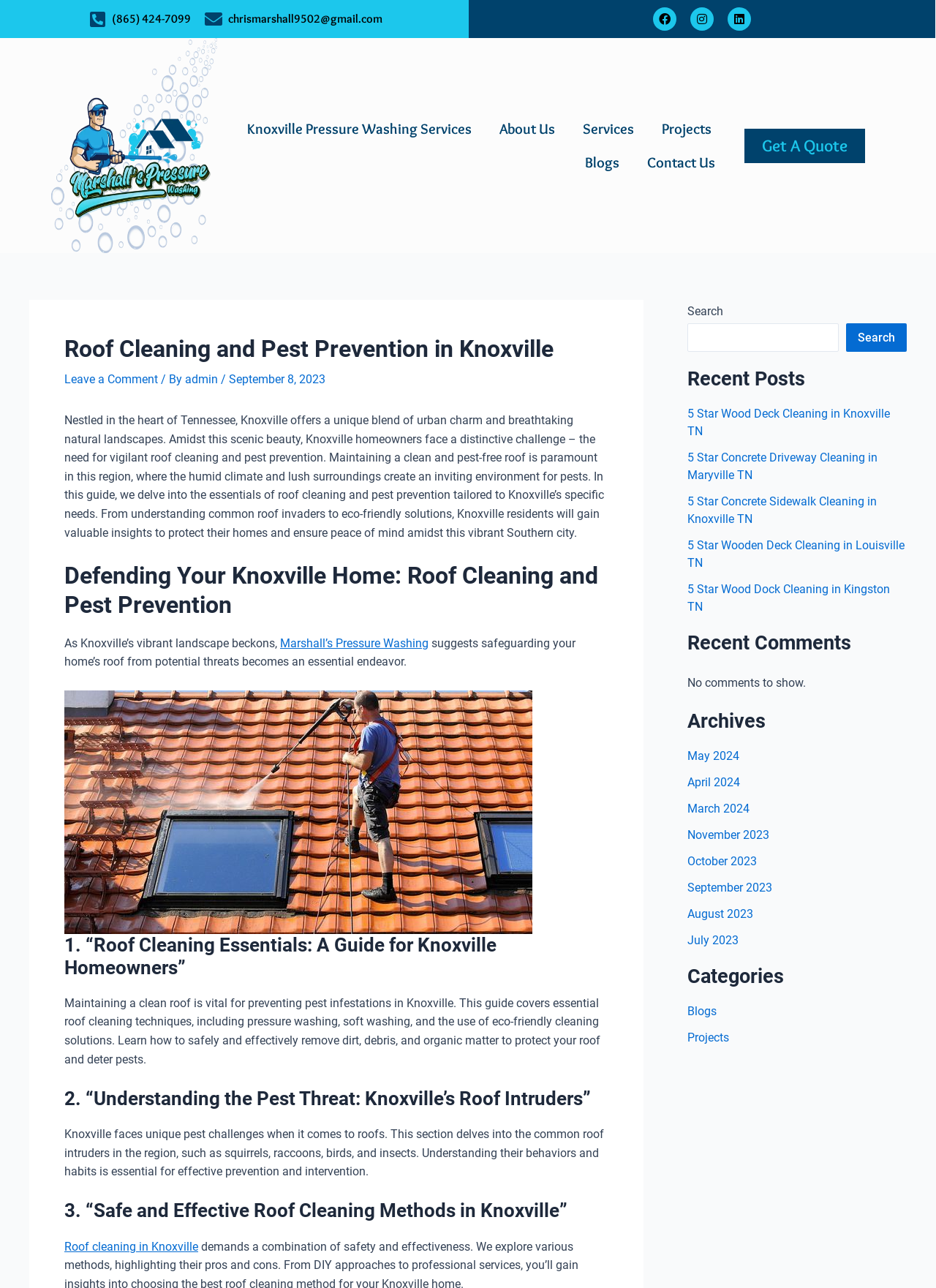Please determine the bounding box coordinates of the element's region to click for the following instruction: "Search for something".

[0.734, 0.251, 0.896, 0.273]